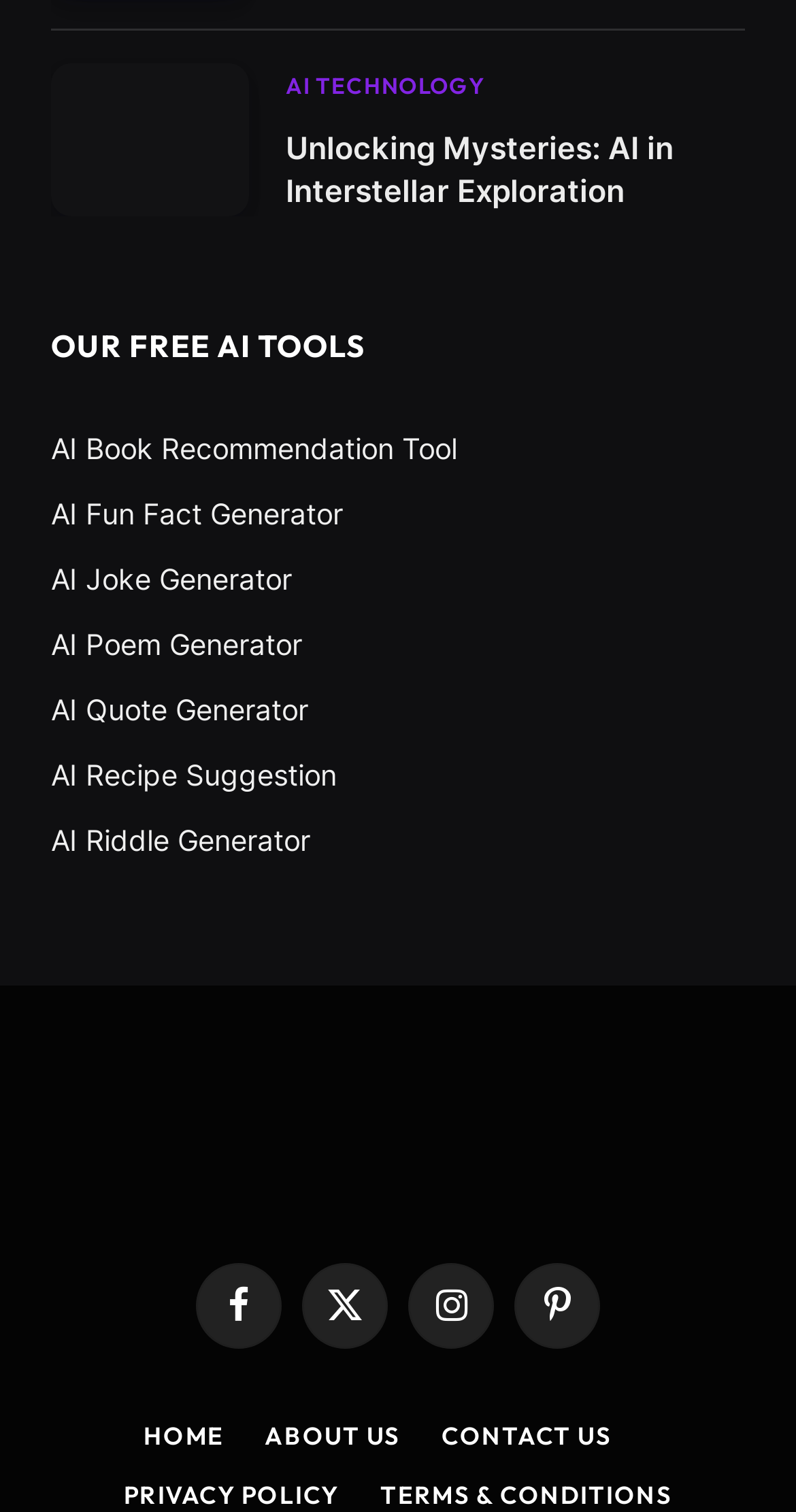Specify the bounding box coordinates for the region that must be clicked to perform the given instruction: "Visit Facebook page".

[0.246, 0.835, 0.354, 0.892]